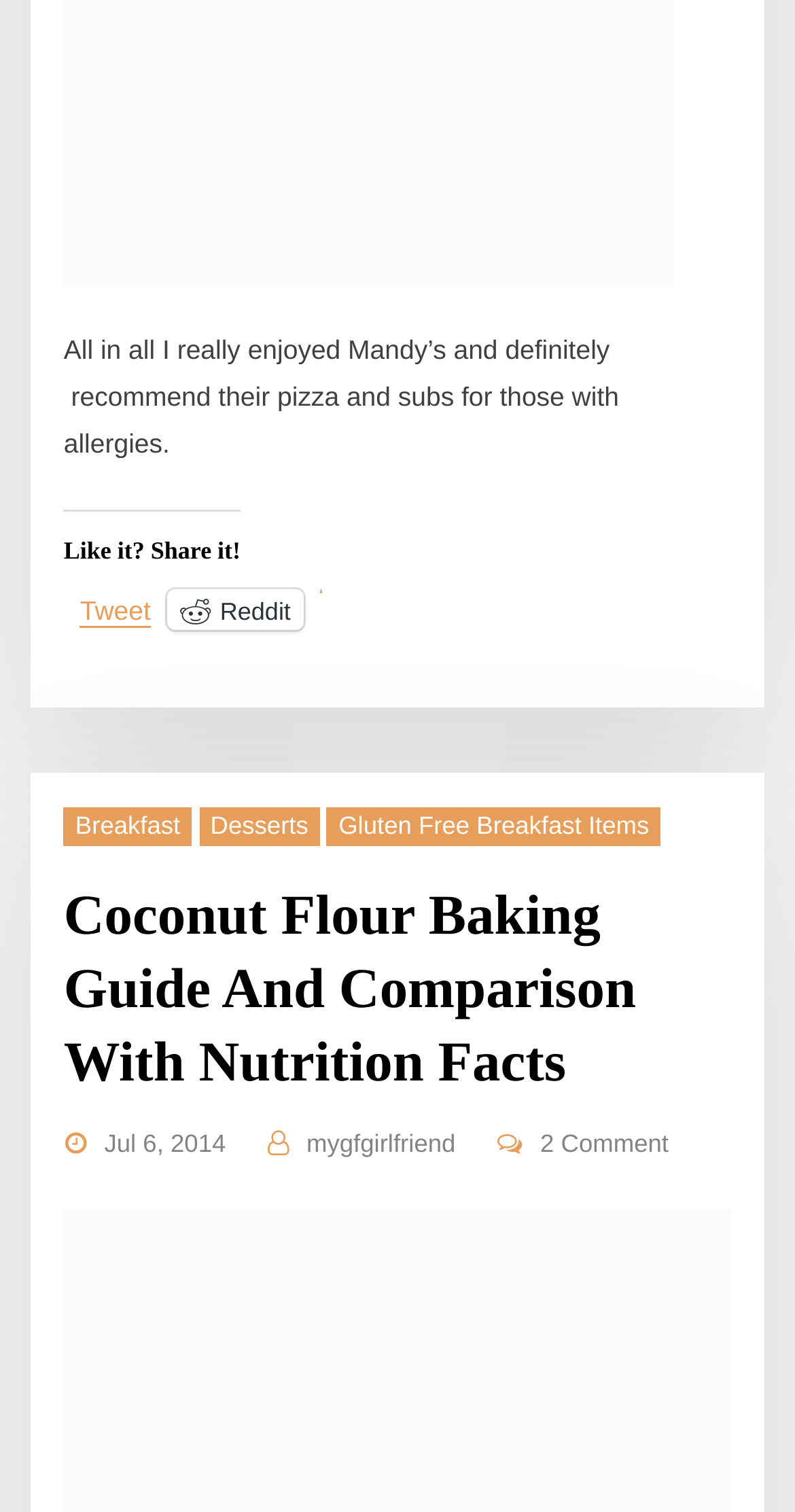Pinpoint the bounding box coordinates of the element you need to click to execute the following instruction: "Check comments". The bounding box should be represented by four float numbers between 0 and 1, in the format [left, top, right, bottom].

[0.679, 0.743, 0.841, 0.771]